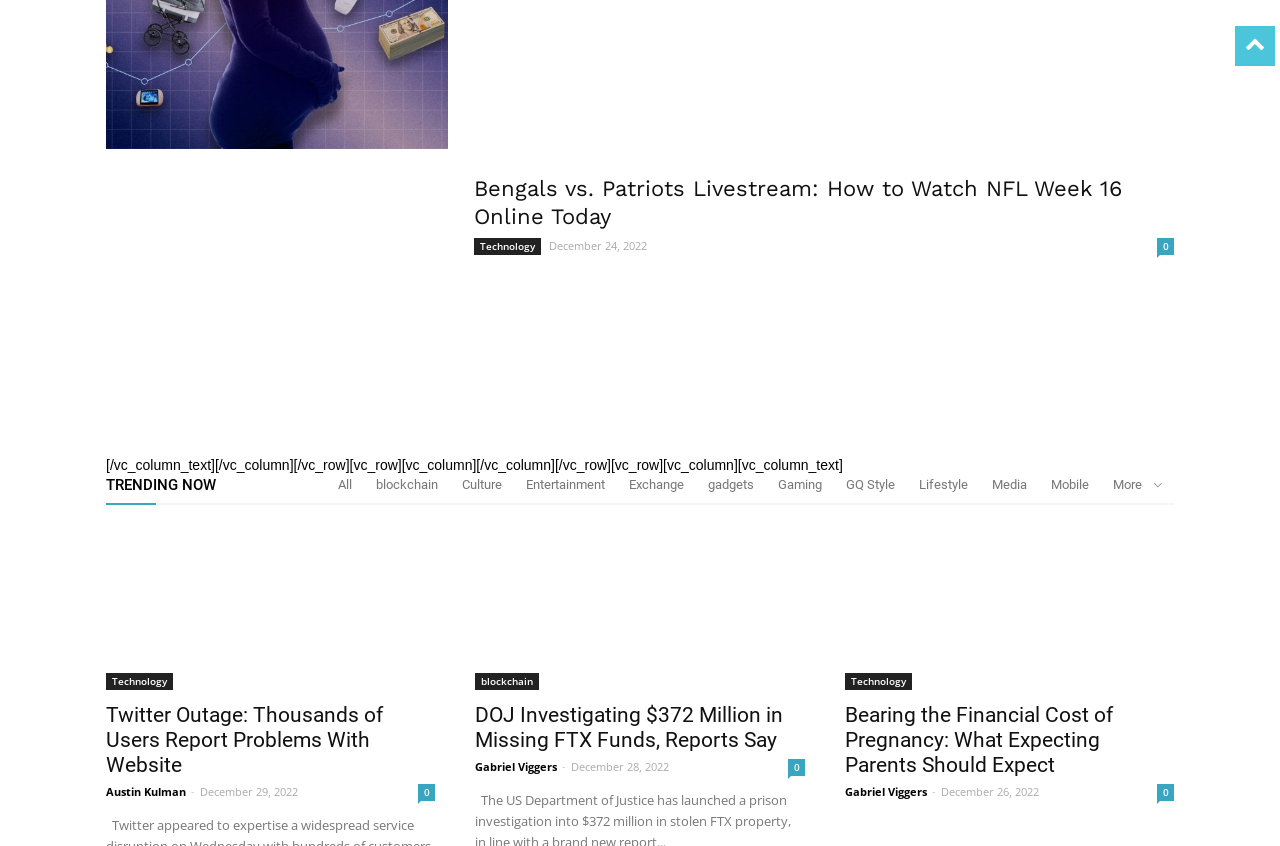Locate the coordinates of the bounding box for the clickable region that fulfills this instruction: "Click on the 'Technology' link".

[0.37, 0.281, 0.422, 0.301]